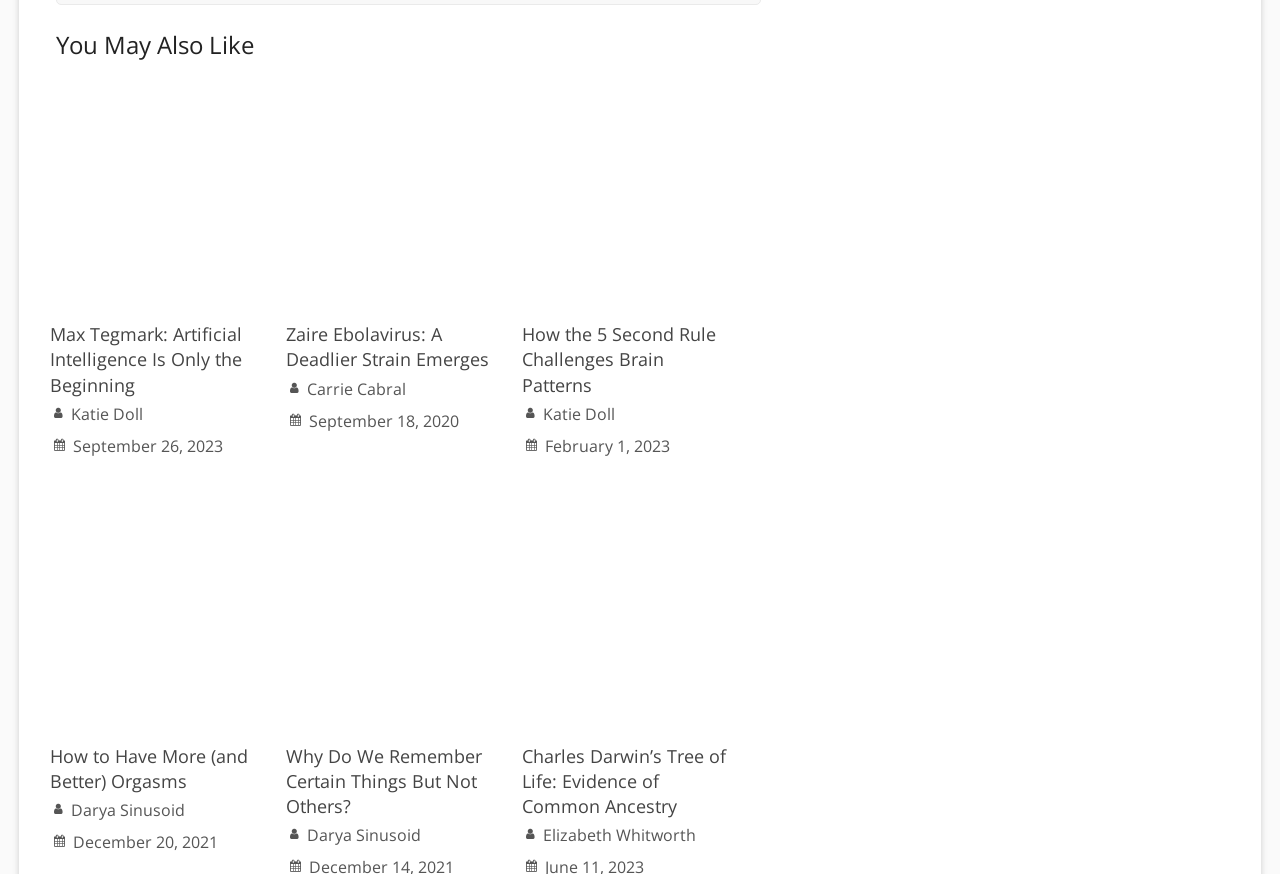Locate the bounding box of the UI element with the following description: "September 18, 2020September 27, 2020".

[0.241, 0.469, 0.359, 0.494]